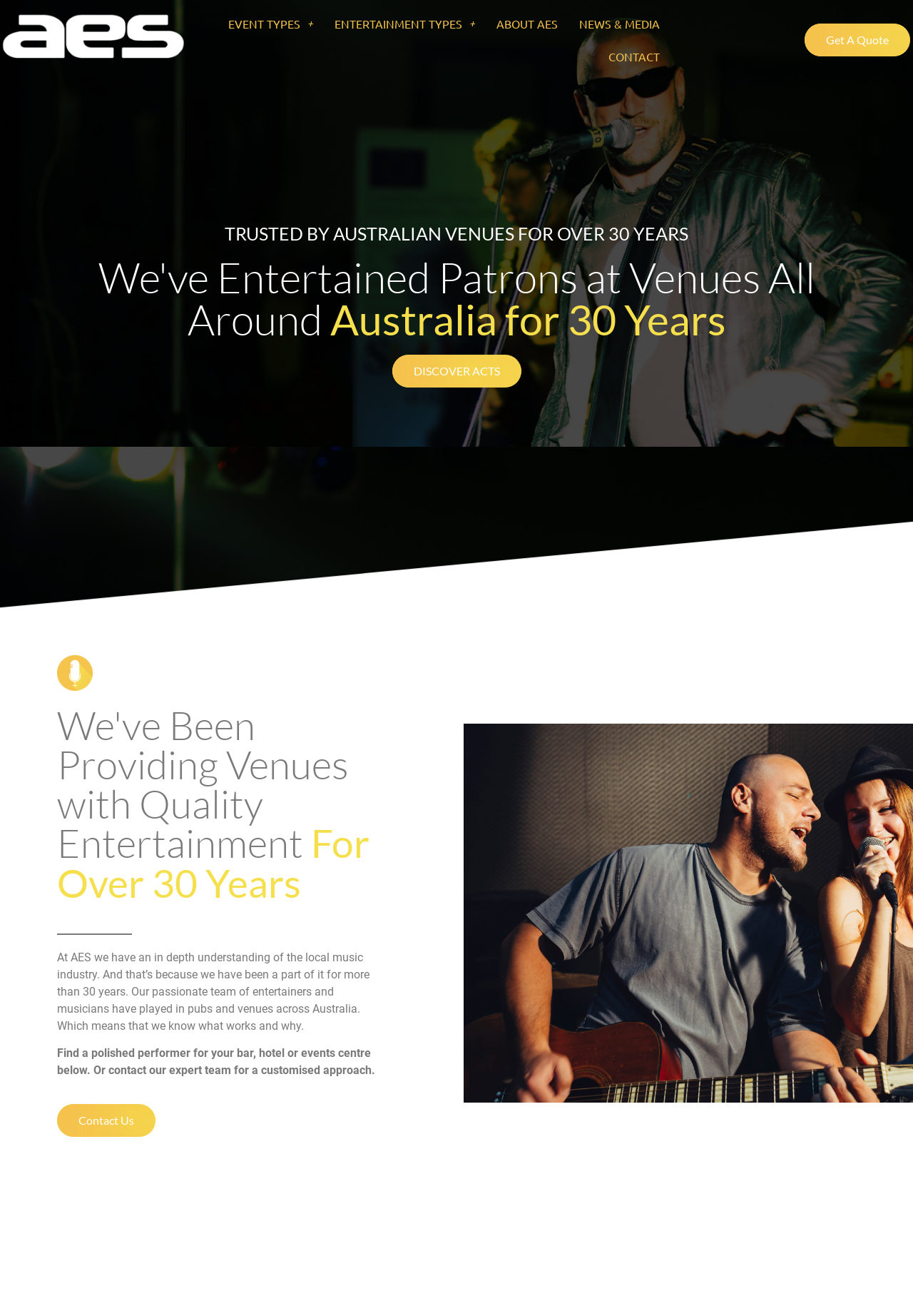Determine the bounding box coordinates for the element that should be clicked to follow this instruction: "Click on 'Web Design & Development'". The coordinates should be given as four float numbers between 0 and 1, in the format [left, top, right, bottom].

None